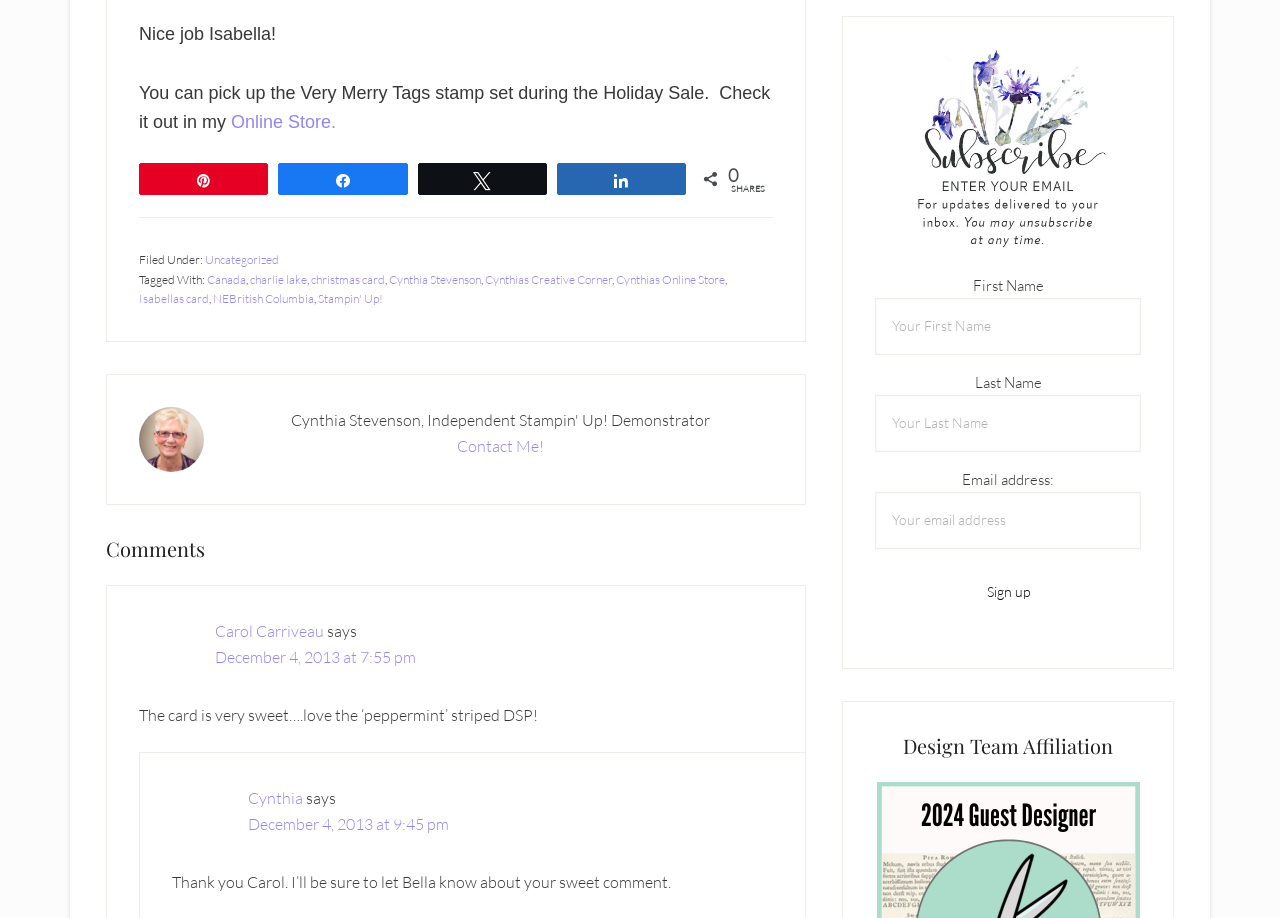What is the name of the online store mentioned?
Use the information from the image to give a detailed answer to the question.

The name of the online store mentioned is 'Cynthias Online Store' which is mentioned in the footer section of the webpage, under the 'Tagged With' section.